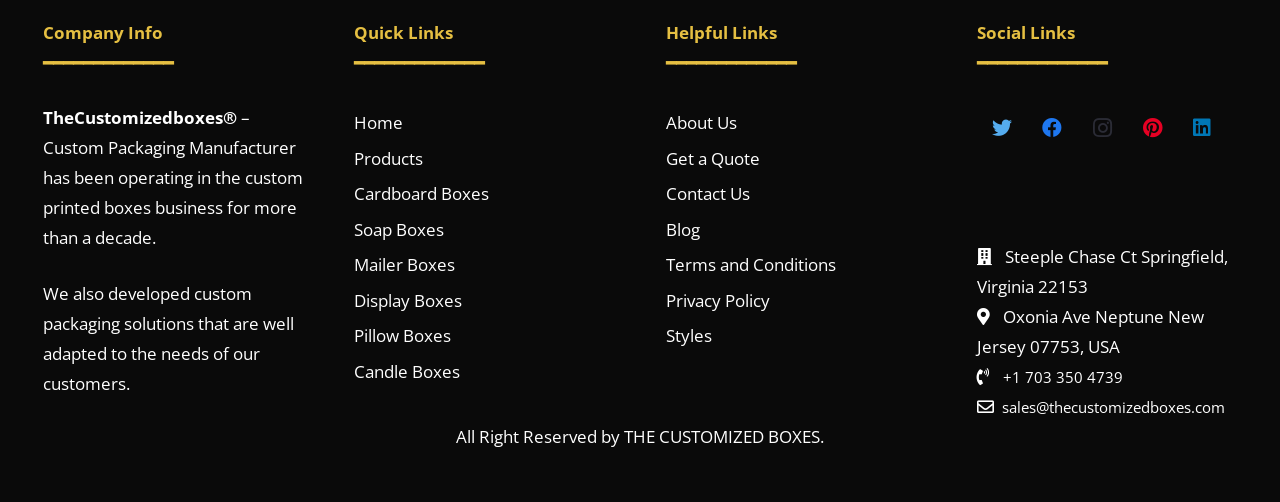What type of products does the company offer?
Please answer using one word or phrase, based on the screenshot.

Custom Packaging